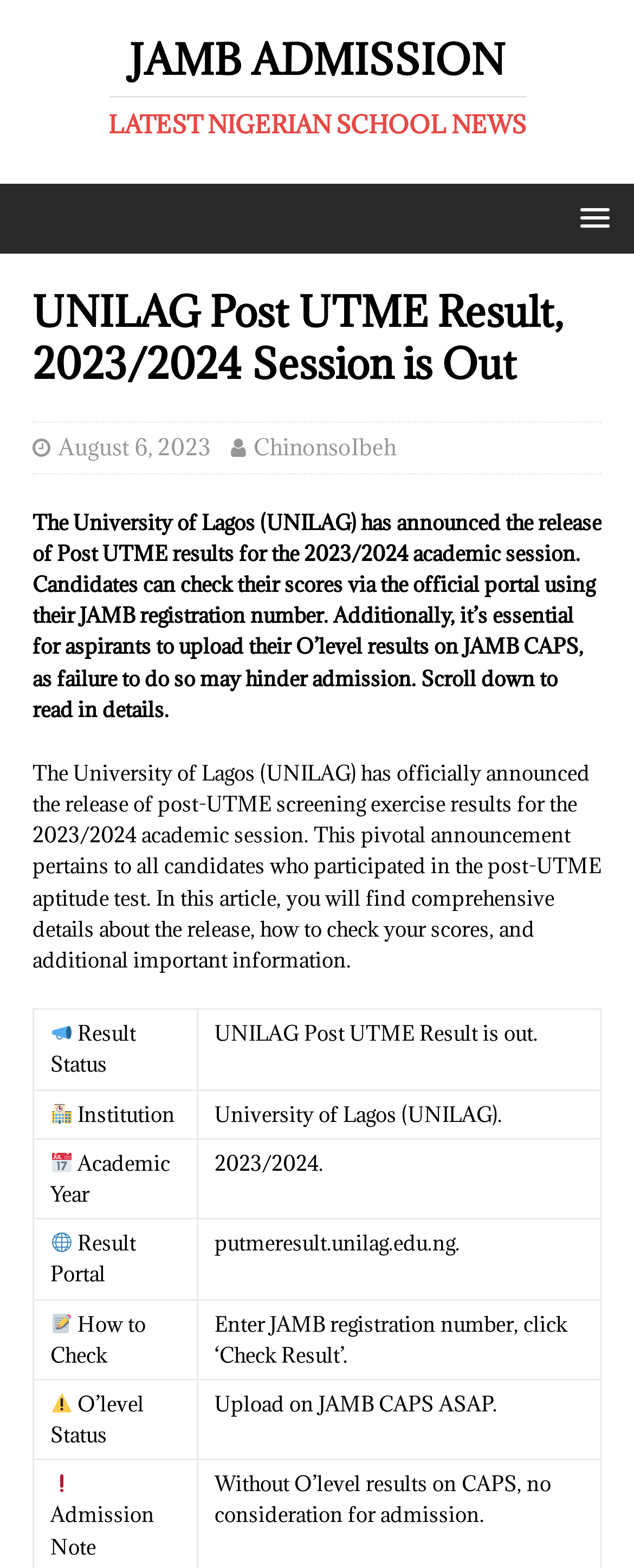What is the URL of the result portal?
Using the image as a reference, answer the question with a short word or phrase.

putmeresult.unilag.edu.ng